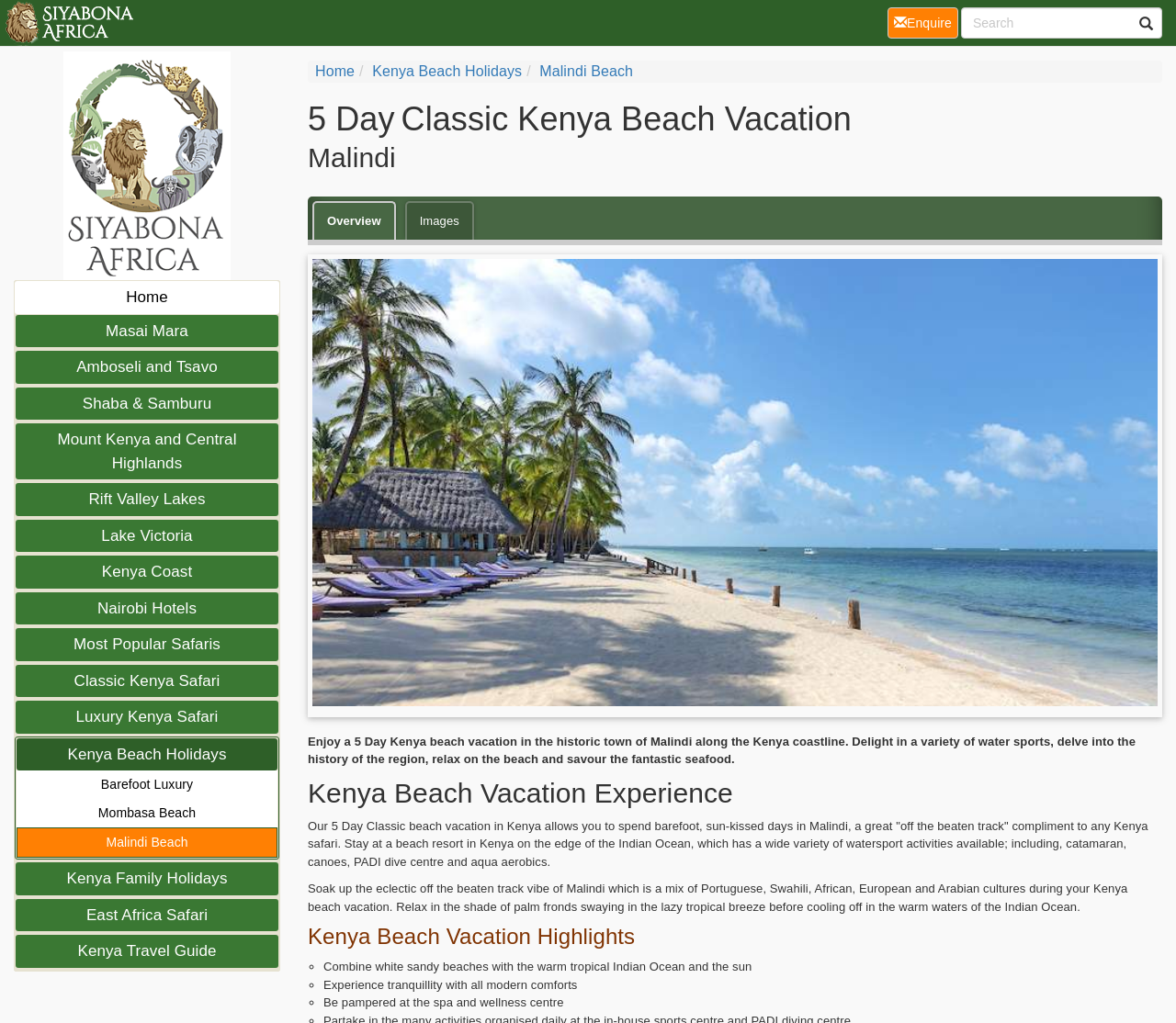Please specify the bounding box coordinates of the element that should be clicked to execute the given instruction: 'Click on the 'Kenya Beach Holidays' link'. Ensure the coordinates are four float numbers between 0 and 1, expressed as [left, top, right, bottom].

[0.014, 0.721, 0.236, 0.753]